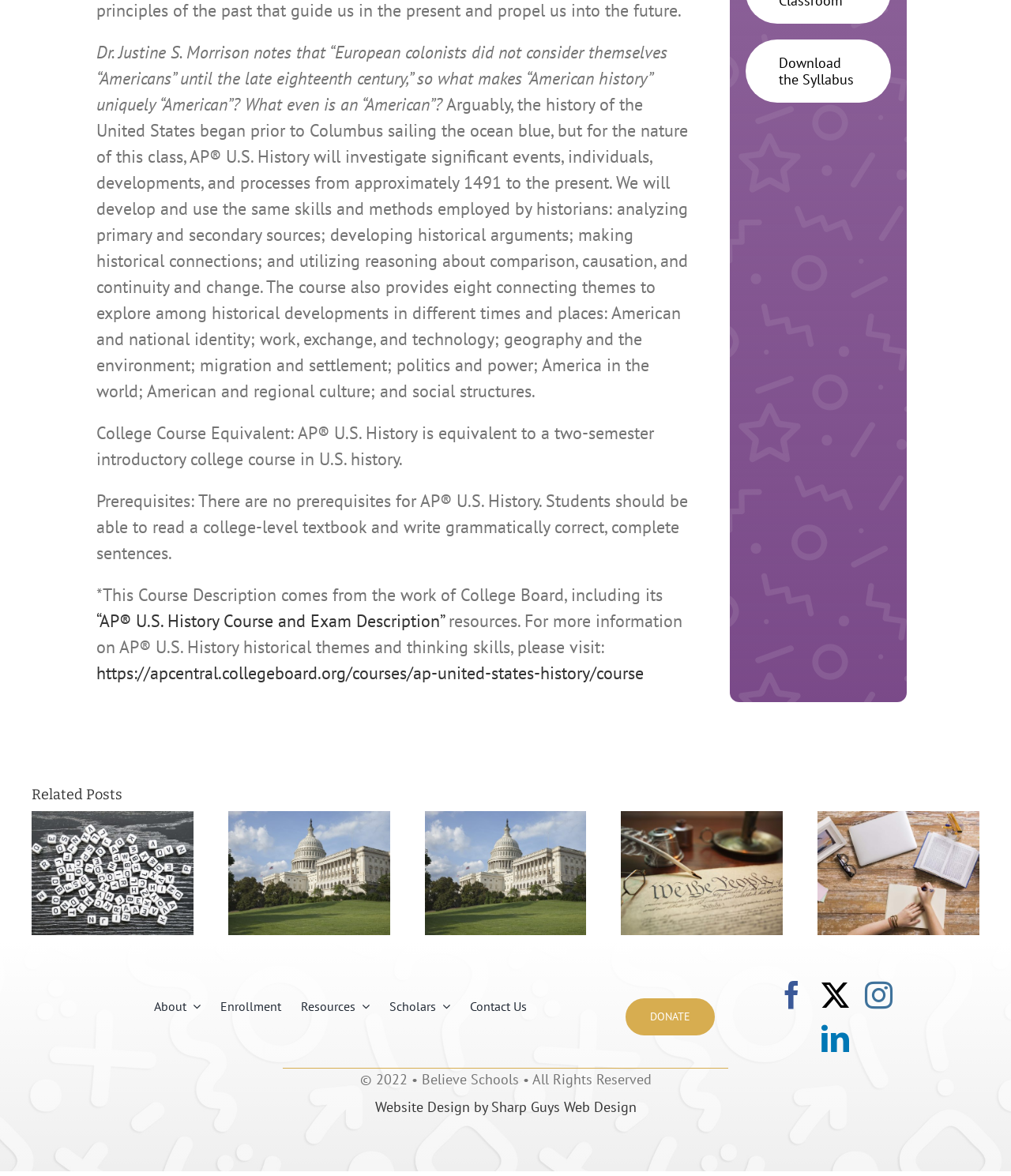How many connecting themes are explored in AP U.S. History?
Based on the image, give a concise answer in the form of a single word or short phrase.

Eight